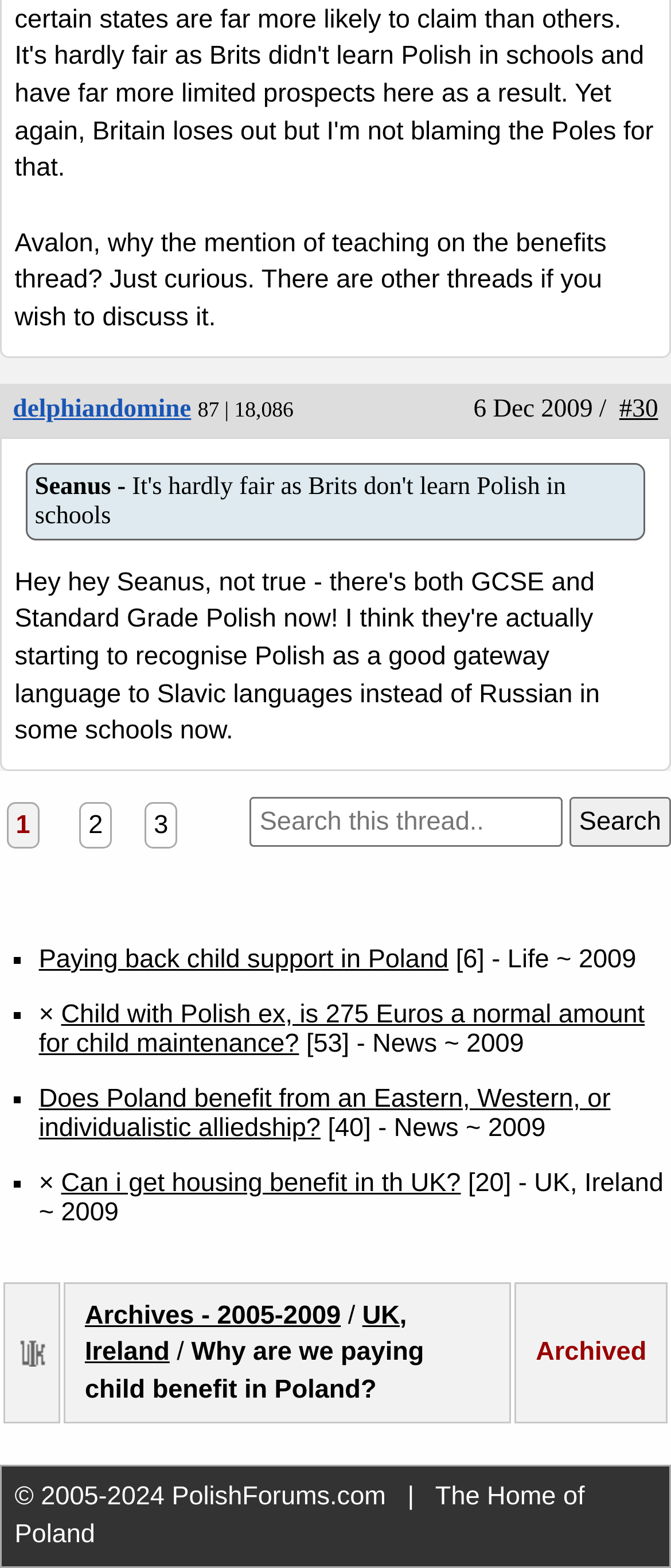Please determine the bounding box coordinates of the area that needs to be clicked to complete this task: 'Go to page 2'. The coordinates must be four float numbers between 0 and 1, formatted as [left, top, right, bottom].

[0.119, 0.512, 0.166, 0.542]